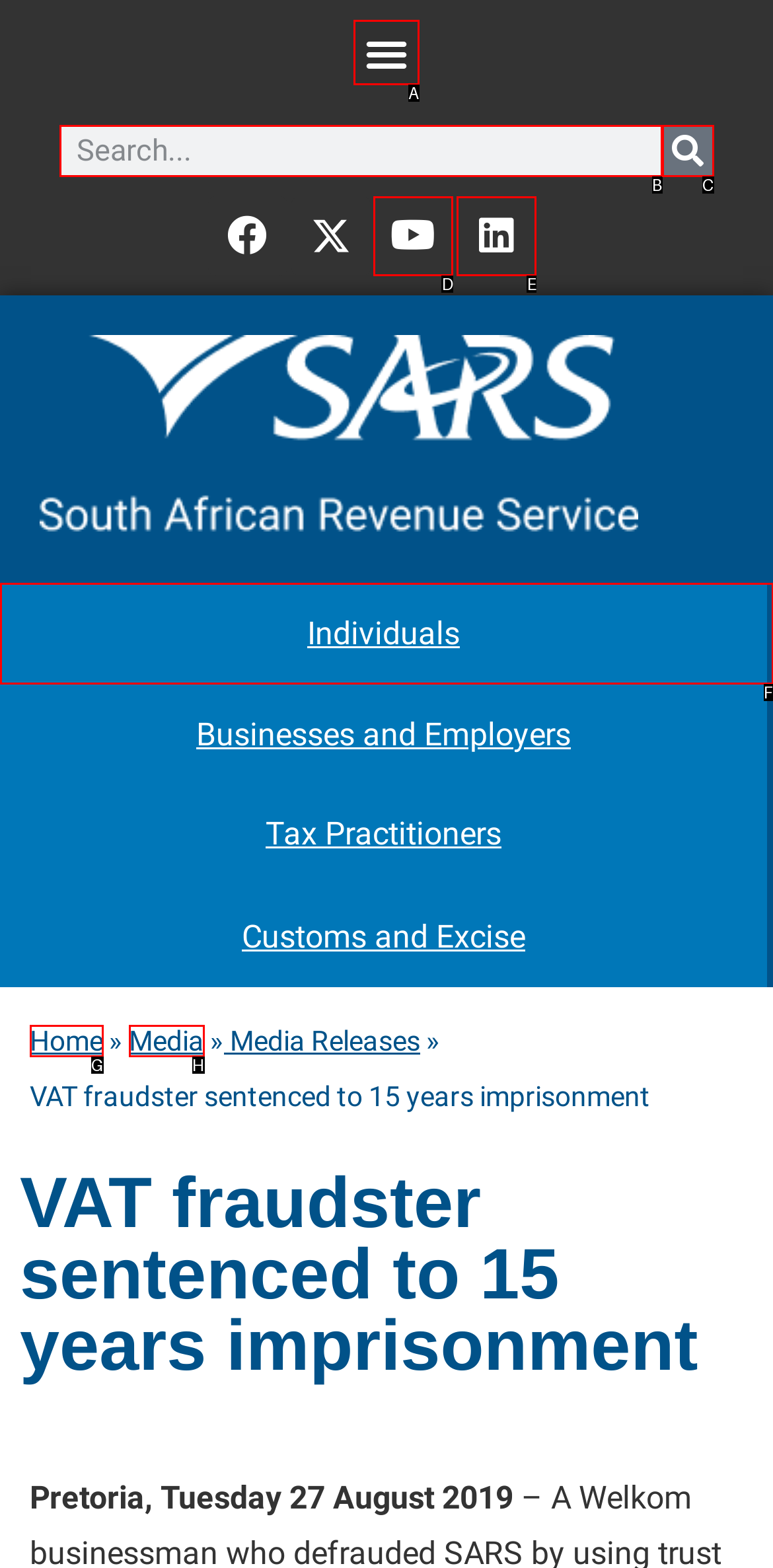Which lettered option should I select to achieve the task: Toggle the menu according to the highlighted elements in the screenshot?

A